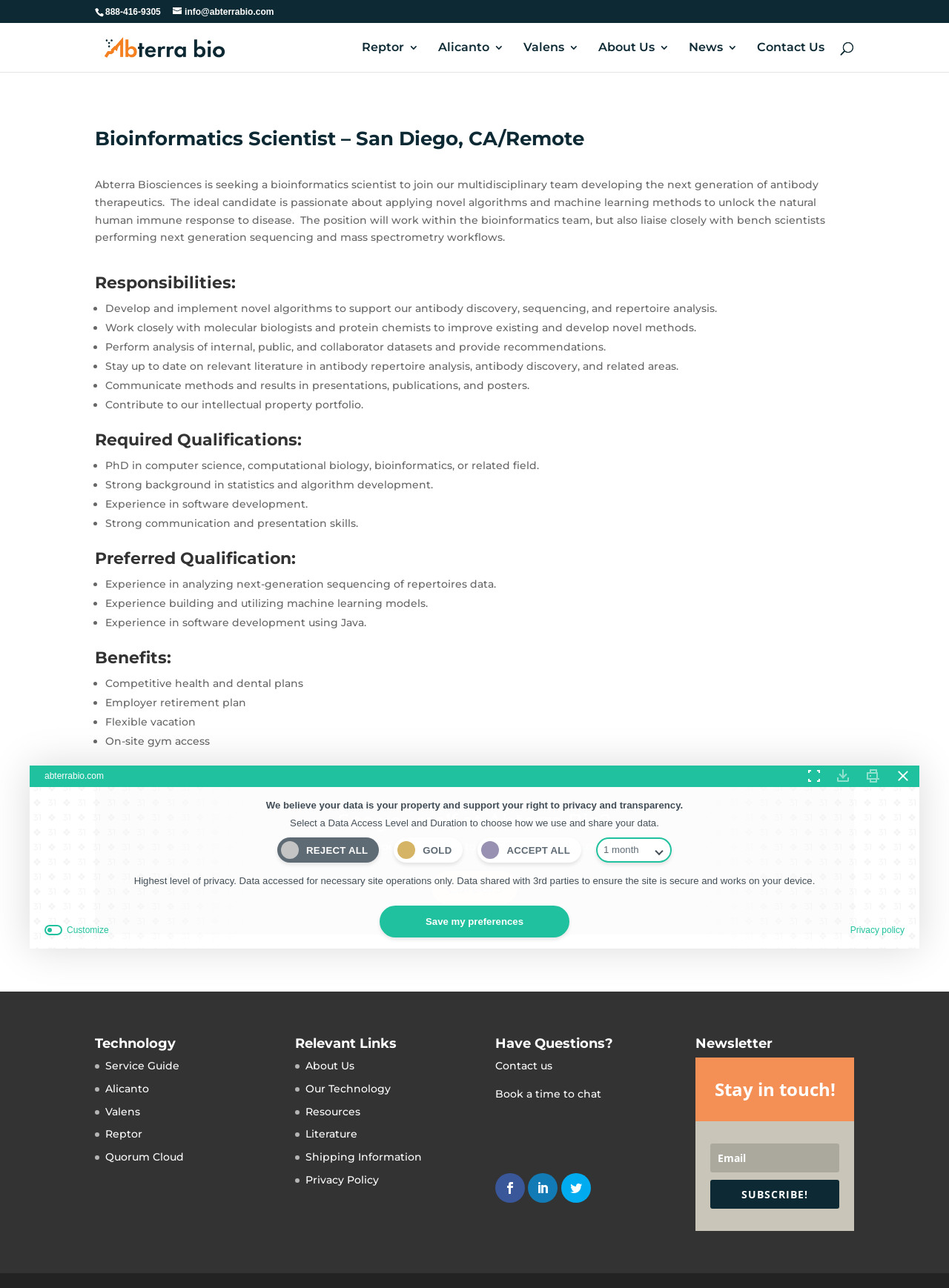What is the preferred qualification?
Provide a one-word or short-phrase answer based on the image.

Experience in analyzing next-generation sequencing of repertoires data